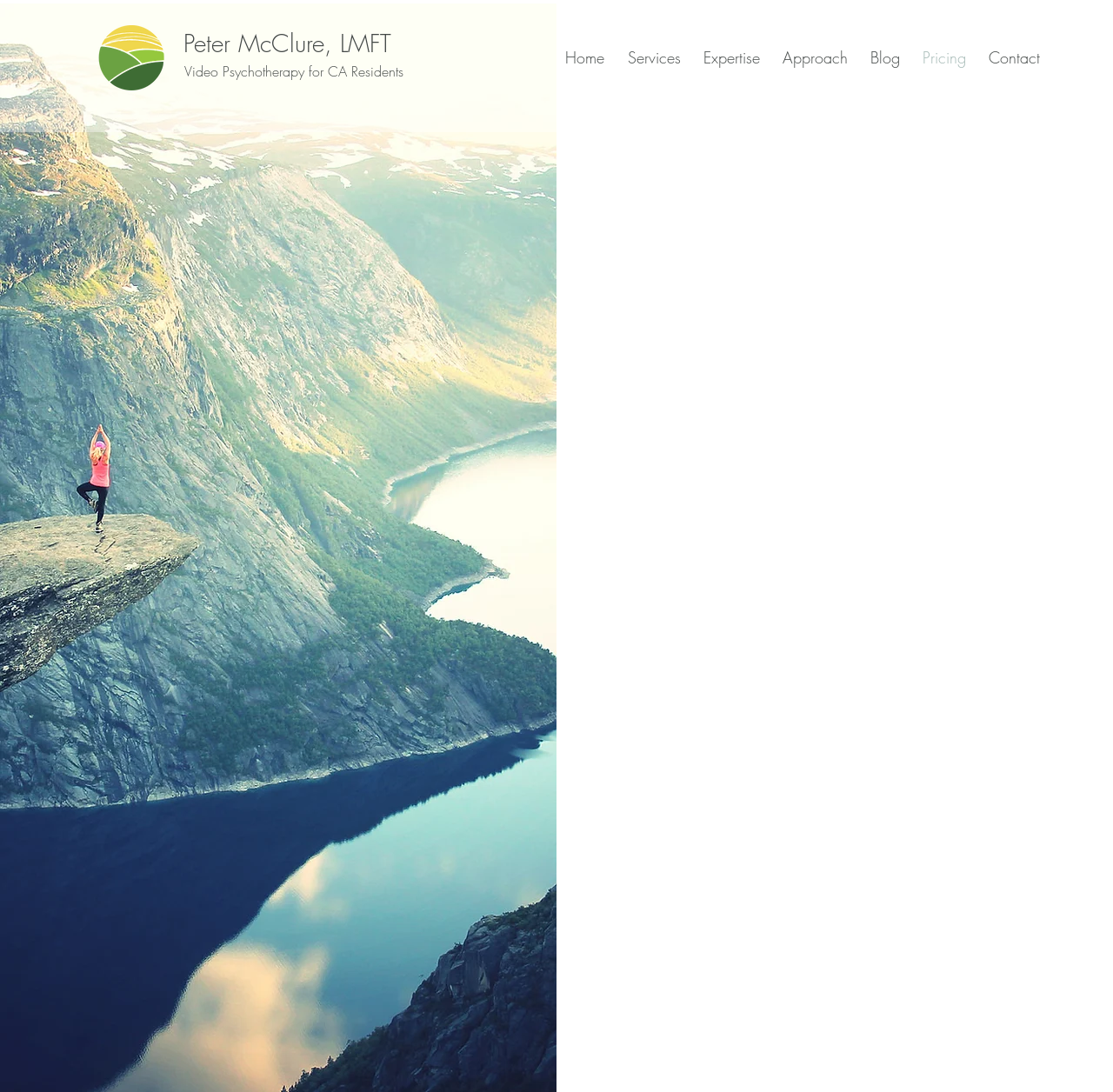What insurance does Peter directly bill to?
Please give a detailed answer to the question using the information shown in the image.

I found the insurance that Peter directly bills to by reading the static text element that describes the insurance, which states that Peter directly bills to Modern Health.